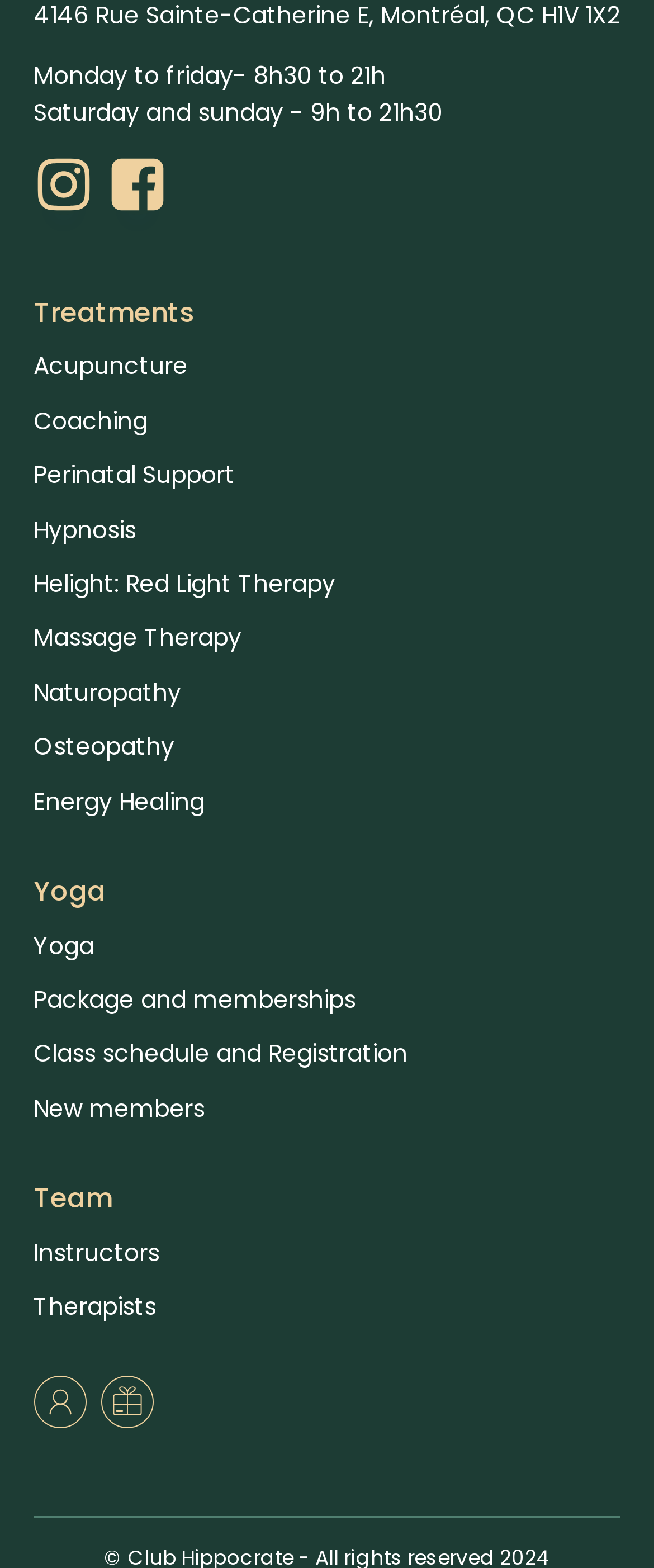Determine the bounding box coordinates of the element that should be clicked to execute the following command: "Follow on Instagram".

[0.051, 0.099, 0.144, 0.137]